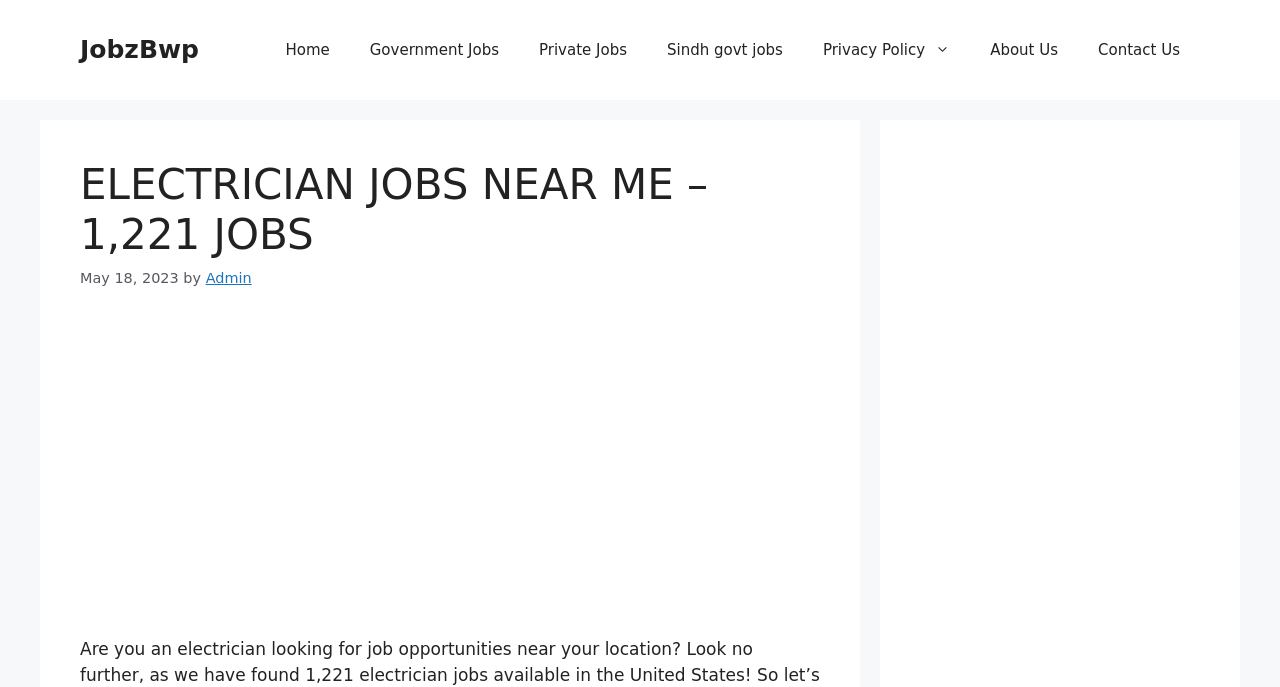Identify the bounding box of the HTML element described as: "Sindh govt jobs".

[0.505, 0.029, 0.627, 0.116]